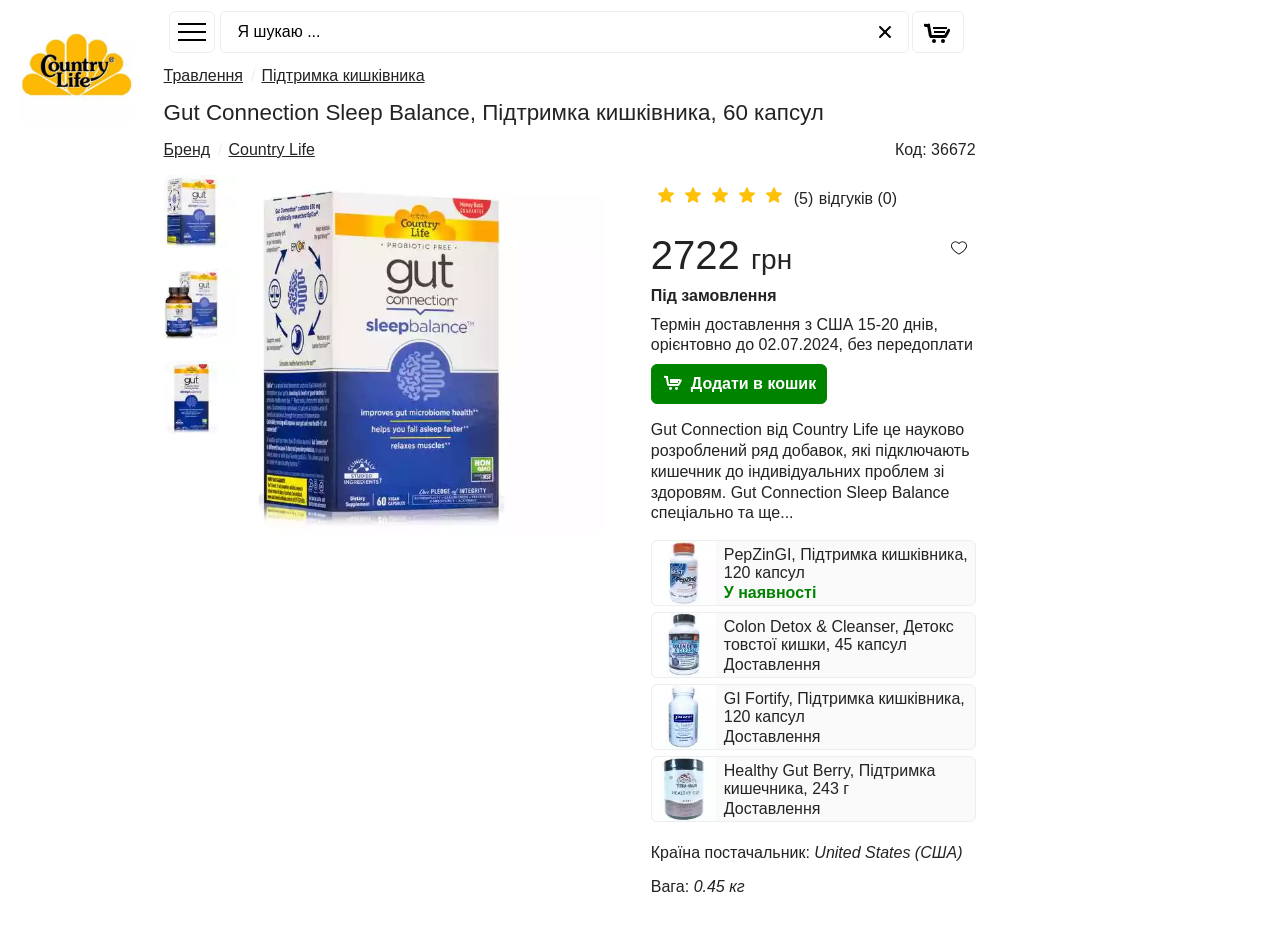Utilize the details in the image to thoroughly answer the following question: What is the price of the product?

I found the price of the product by looking at the static text '2722' and the static text 'грн' which suggests that it is the price of the product in Ukrainian hryvnia.